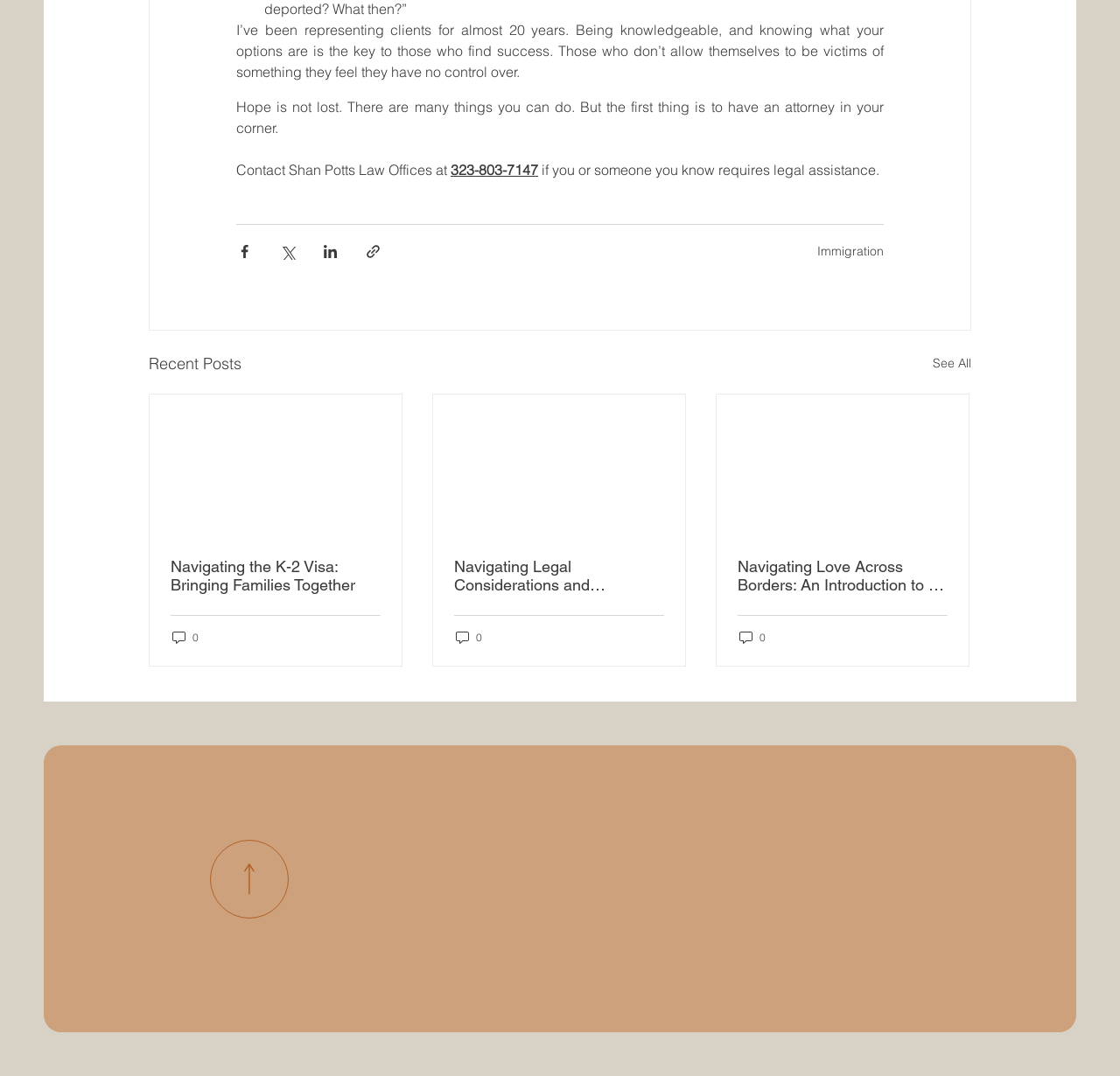Locate the bounding box coordinates of the clickable region to complete the following instruction: "View recent posts."

[0.133, 0.326, 0.216, 0.35]